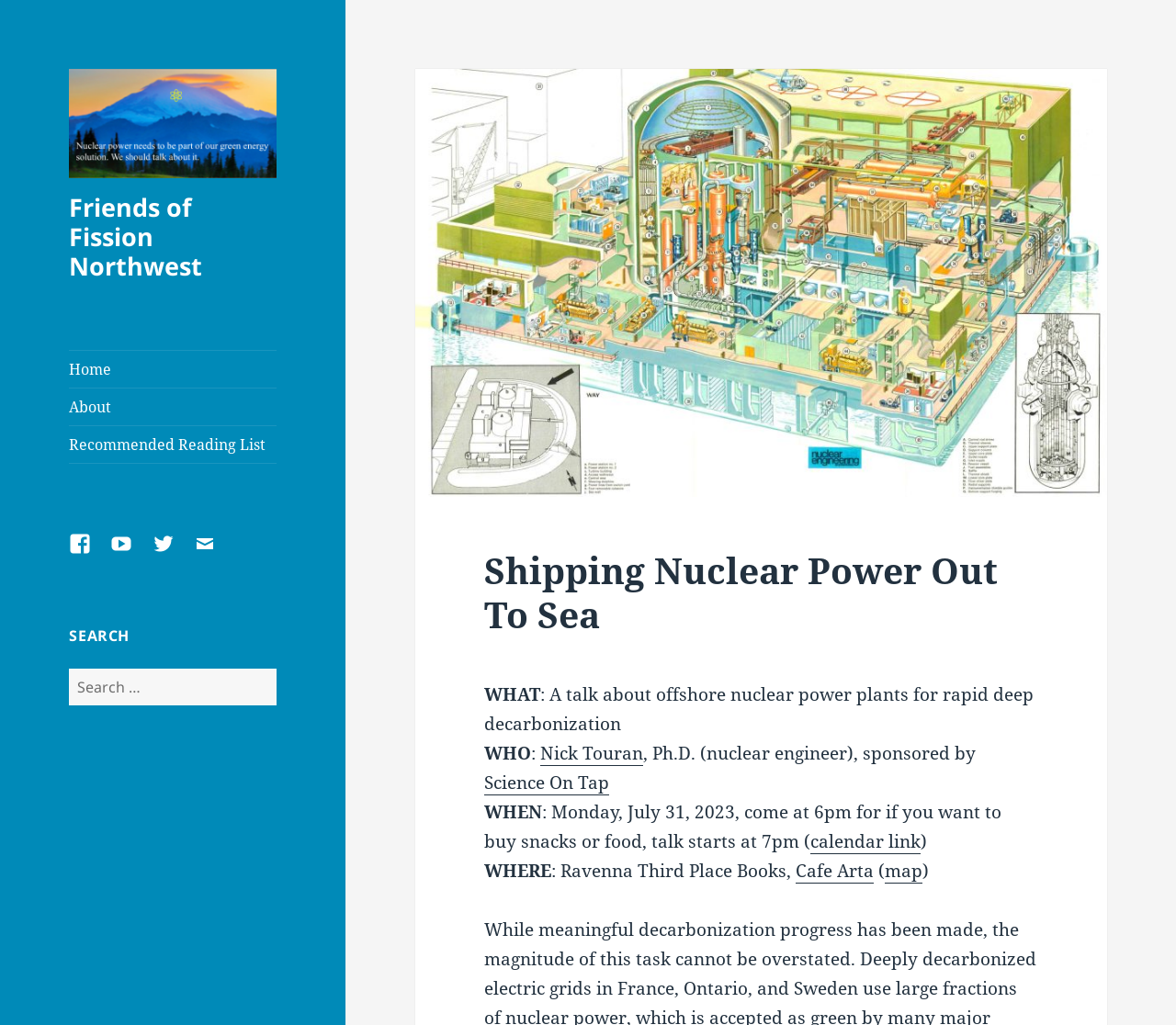Give an extensive and precise description of the webpage.

The webpage appears to be an event page for a talk about offshore nuclear power plants for rapid deep decarbonization. At the top left corner, there is a logo of "Friends of Fission Northwest" with a link to the organization's website. Below the logo, there are several navigation links, including "Home", "About", "Recommended Reading List", and social media links to Facebook, Youtube, Twitter, and Email.

On the right side of the top section, there is a search bar with a search button. Below the search bar, there is a large image of the Atlantic Generating Station.

The main content of the page is divided into sections. The first section has a heading "Shipping Nuclear Power Out To Sea" and provides details about the talk. The details include the topic, speaker, sponsor, date, time, and location. The speaker, Nick Touran, is a nuclear engineer, and the talk is sponsored by Science On Tap. The talk will take place on Monday, July 31, 2023, at 7 pm, with an option to arrive at 6 pm to buy snacks or food. The location is Ravenna Third Place Books, with a link to Cafe Arta and a map link.

There are 7 links on the page, including the logo link, navigation links, social media links, and links to the speaker, sponsor, and location. There are also 2 images on the page, including the logo and the Atlantic Generating Station image.